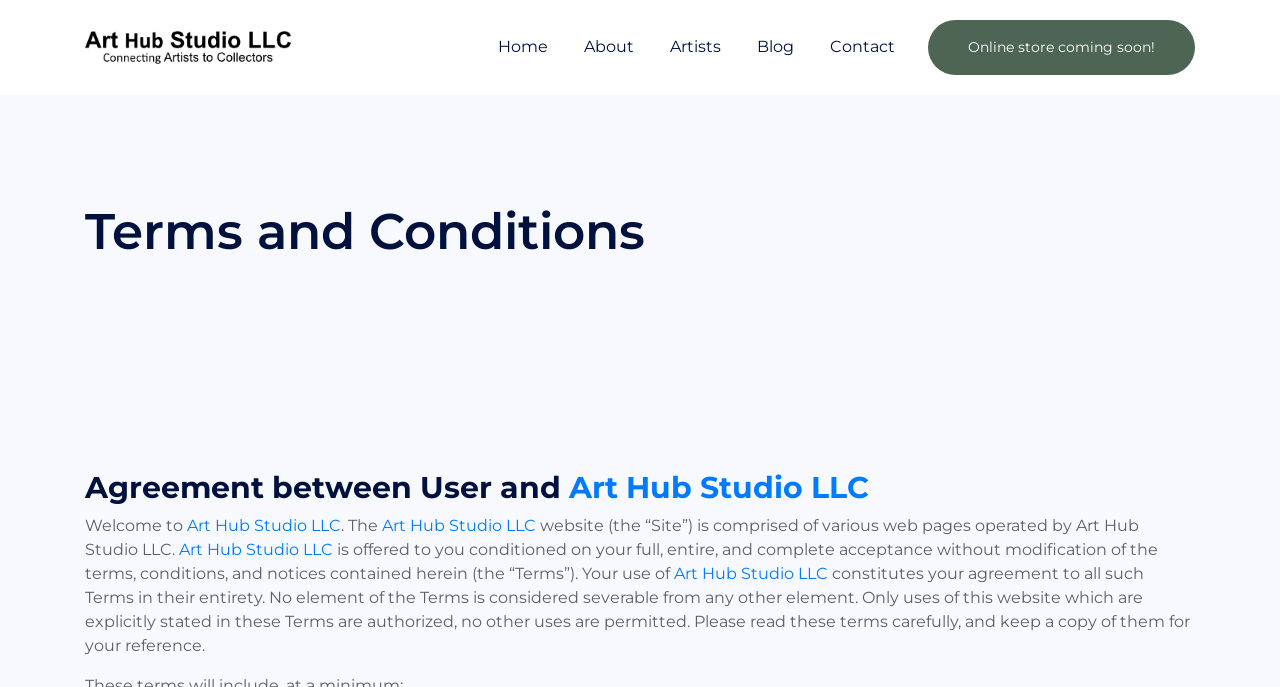Could you indicate the bounding box coordinates of the region to click in order to complete this instruction: "Go to Home".

[0.375, 0.029, 0.442, 0.108]